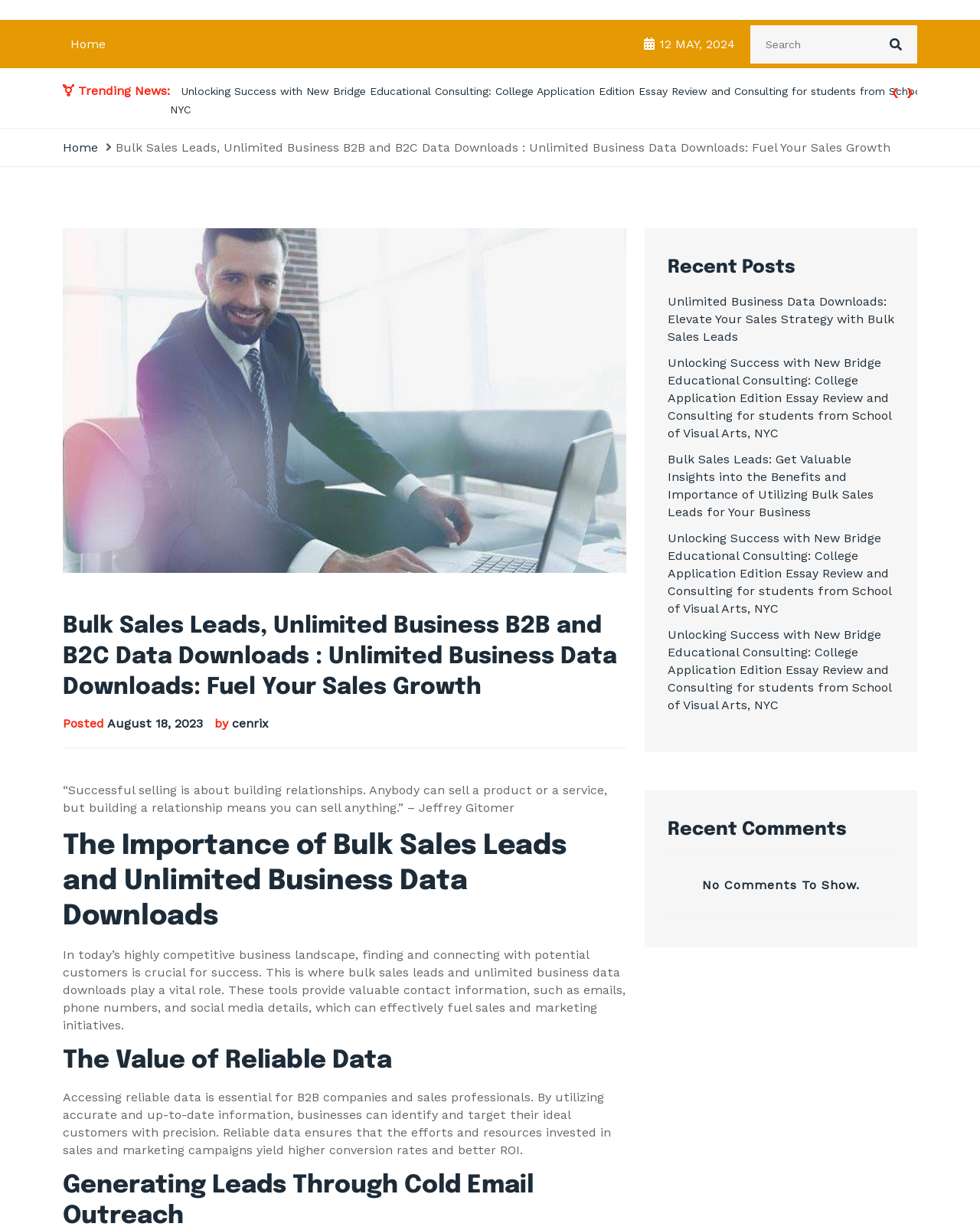Is there a search function on the webpage?
Based on the visual details in the image, please answer the question thoroughly.

I found a search box on the top right corner of the webpage with a placeholder text 'Search for:', which indicates that there is a search function on the webpage.